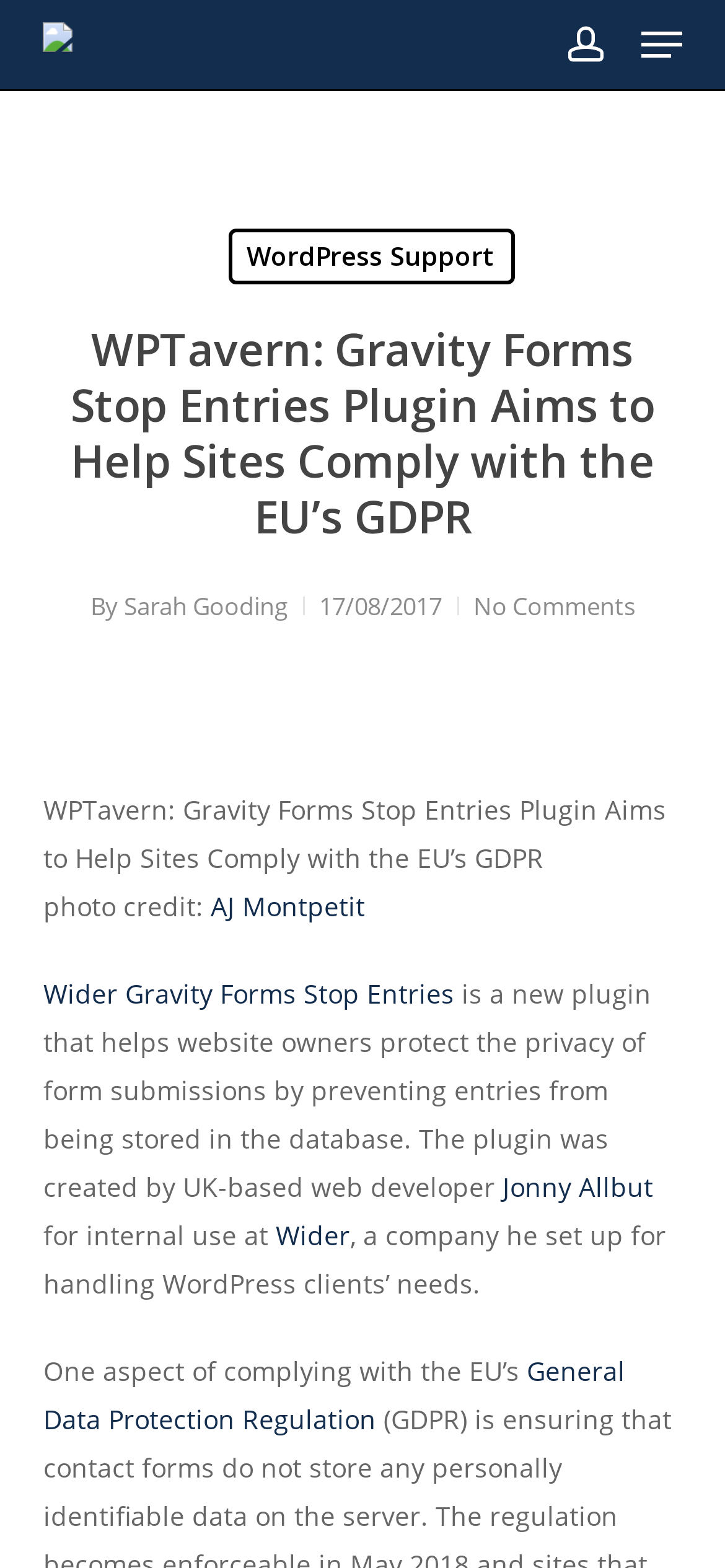Please determine the bounding box coordinates of the element's region to click for the following instruction: "Click on the 'WP Support Services' link".

[0.06, 0.014, 0.122, 0.043]